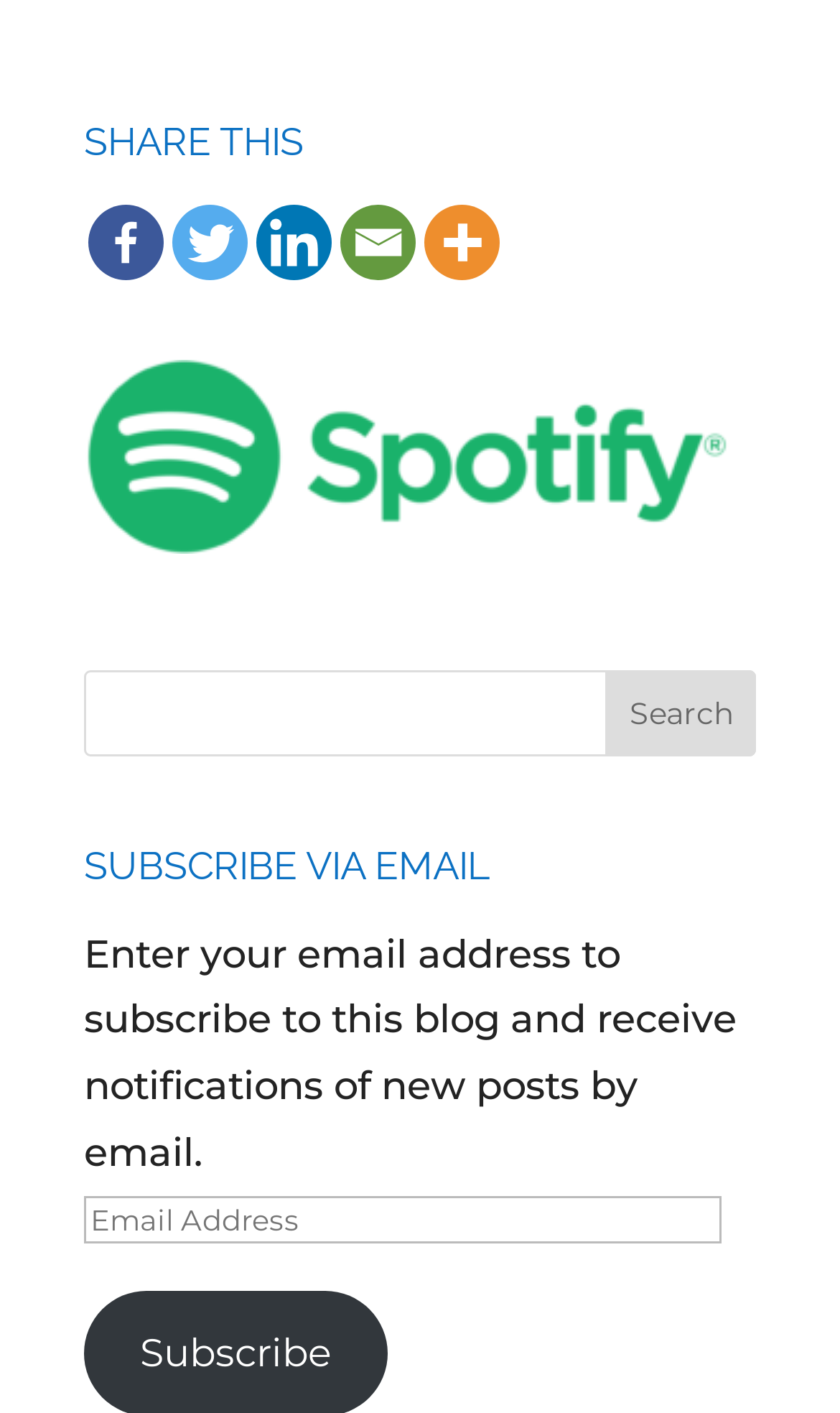What social media platforms can you share this with?
Using the image provided, answer with just one word or phrase.

Facebook, Twitter, Linkedin